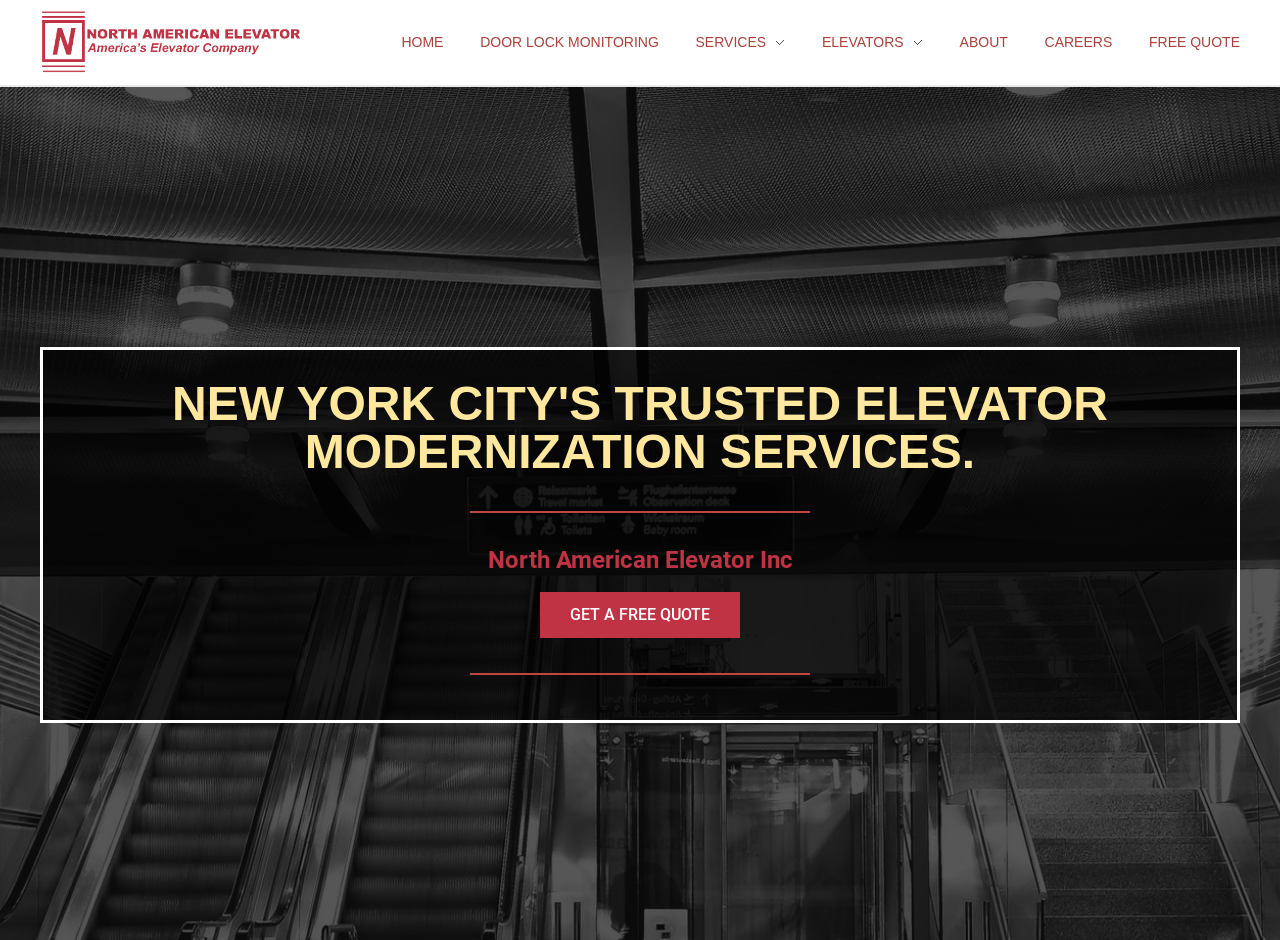Using the information in the image, give a detailed answer to the following question: What is the location of the company's services?

The company provides services in New York City as indicated by the heading 'NEW YORK CITY'S TRUSTED ELEVATOR MODERNIZATION SERVICES.' and the mention of 'NYC region' in the meta description.